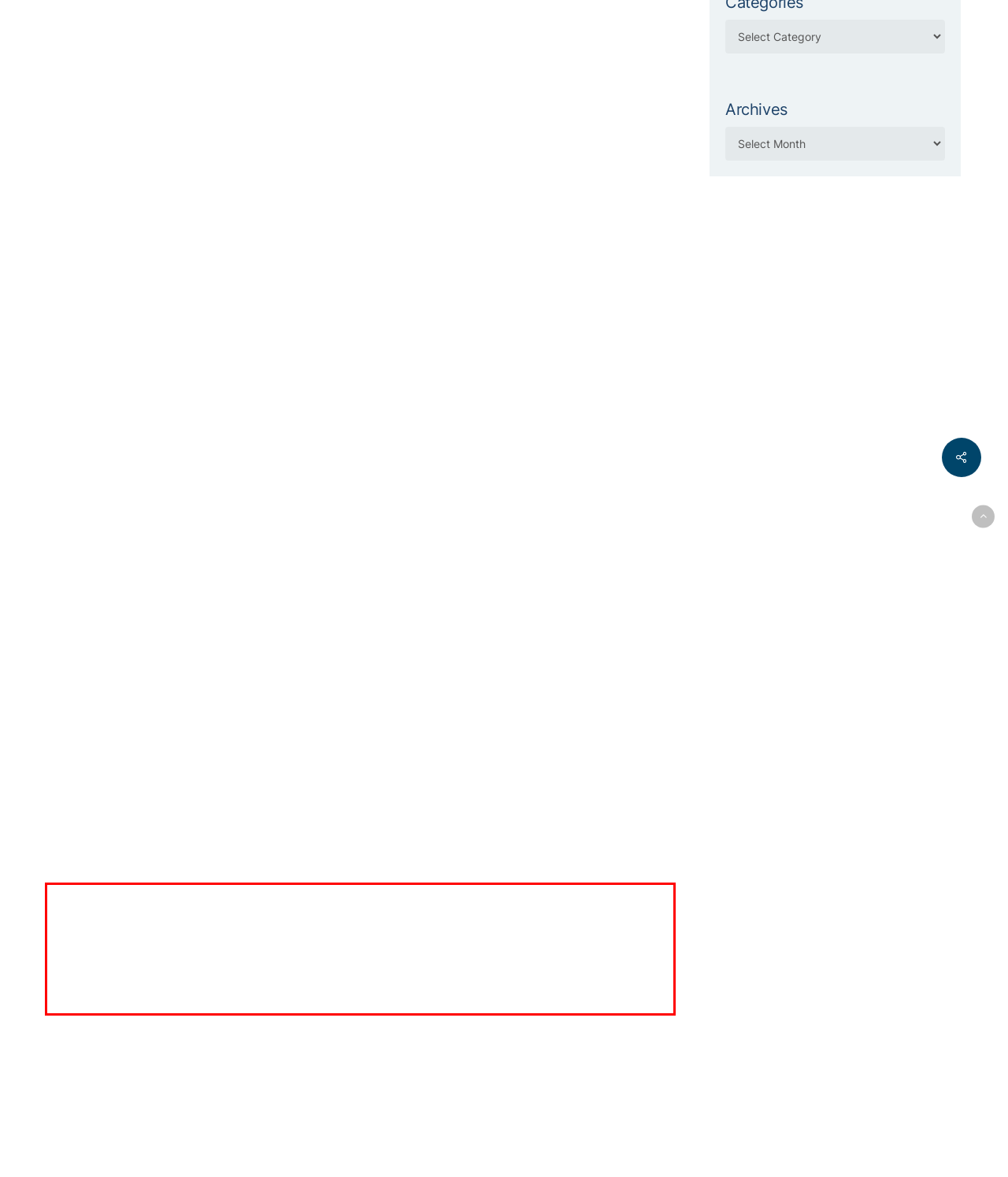You are provided with a screenshot of a webpage containing a red bounding box. Please extract the text enclosed by this red bounding box.

Some key steps to enhance cybersecurity include implementing strong passwords and multi-factor authentication, regularly updating software and security patches, educating employees on best practices for data protection, and investing in robust cybersecurity solutions such as firewalls and antivirus software. Visit Braver, a Cybersecurity Services Provider in Boston to mitigate the risk of cyber-attacks and safeguard their valuable assets.